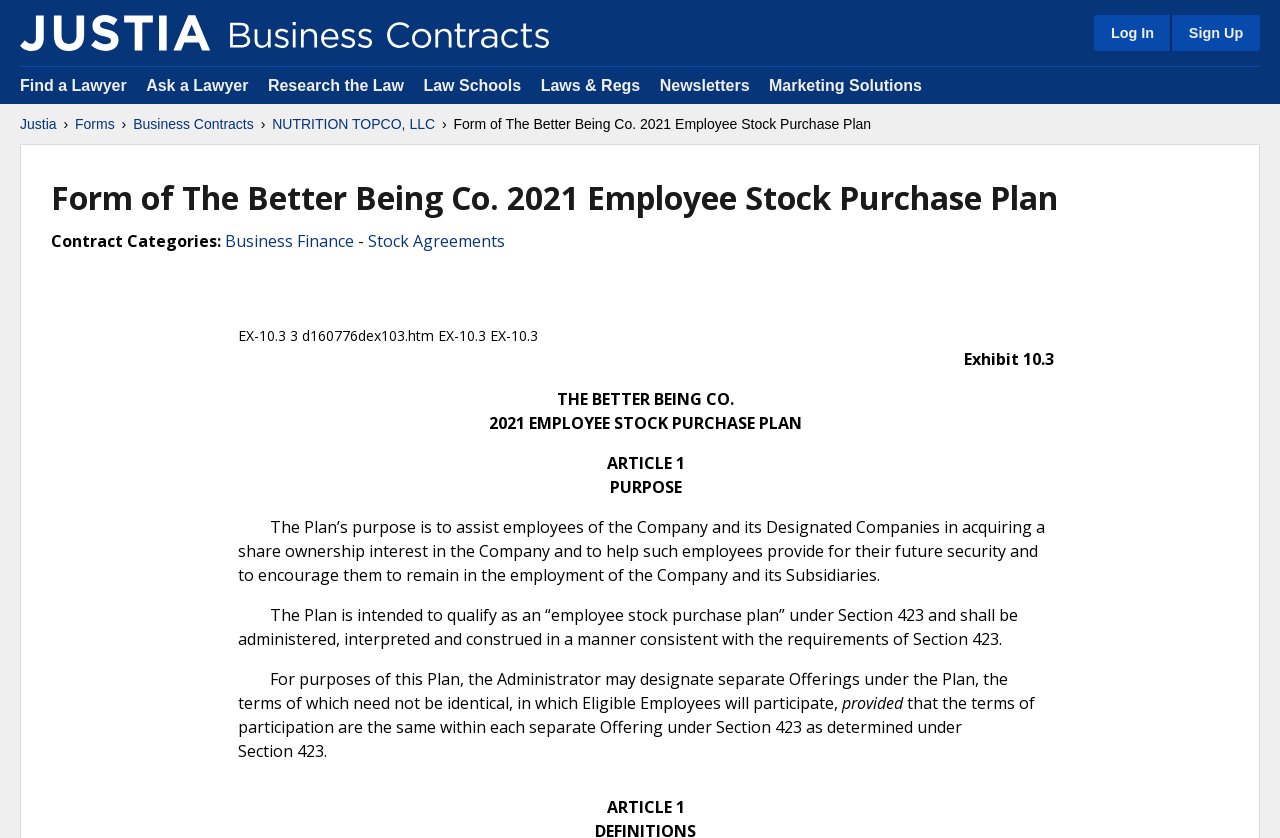Produce a meticulous description of the webpage.

The webpage is a document viewer for a business contract, specifically the "Form of The Better Being Co. 2021 Employee Stock Purchase Plan" from NUTRITION TOPCO, LLC. 

At the top left corner, there is a logo of Justia, accompanied by a link to "Justia Business Contracts". On the top right corner, there are links to "Log In" and "Sign Up". Below the logo, there are several links to various sections of the website, including "Find a Lawyer", "Ask a Lawyer", "Research the Law", and others.

The main content of the webpage is the contract itself, which is divided into sections. The title of the contract, "Form of The Better Being Co. 2021 Employee Stock Purchase Plan", is displayed prominently at the top. Below the title, there are links to related categories, including "Business Finance" and "Stock Agreements". 

The contract content is organized into articles, with headings such as "ARTICLE 1" and "PURPOSE". The text of the contract is displayed in a clear and readable format, with paragraphs and sections clearly defined. There are a total of 14 links on the page, 5 images, and 24 blocks of static text.